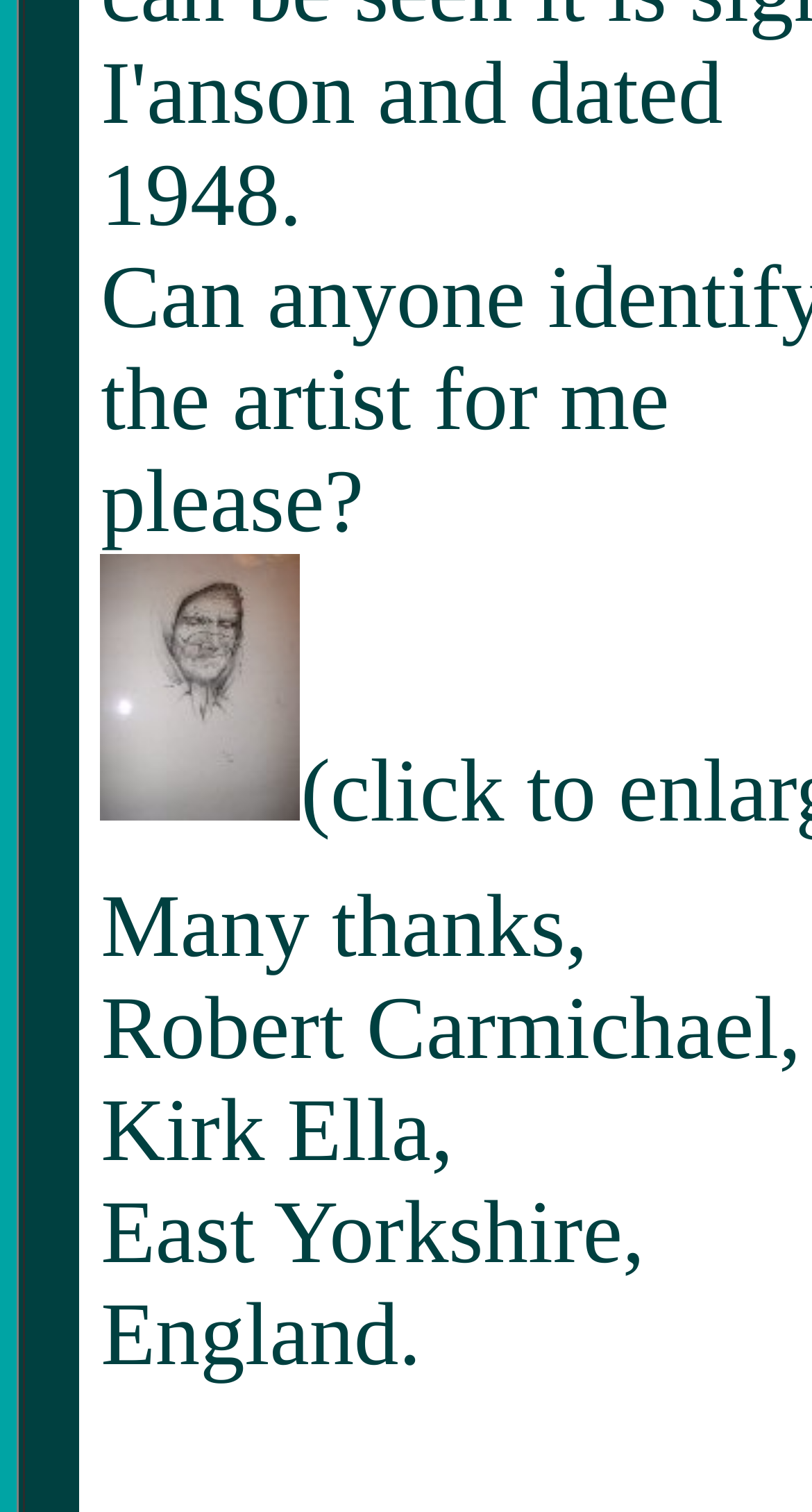What is the format of the text at the bottom of the webpage?
Please analyze the image and answer the question with as much detail as possible.

The question can be answered by analyzing the structure of the StaticText elements at the bottom of the webpage, which form a sequence of names and locations. This structure is typical of a signature.